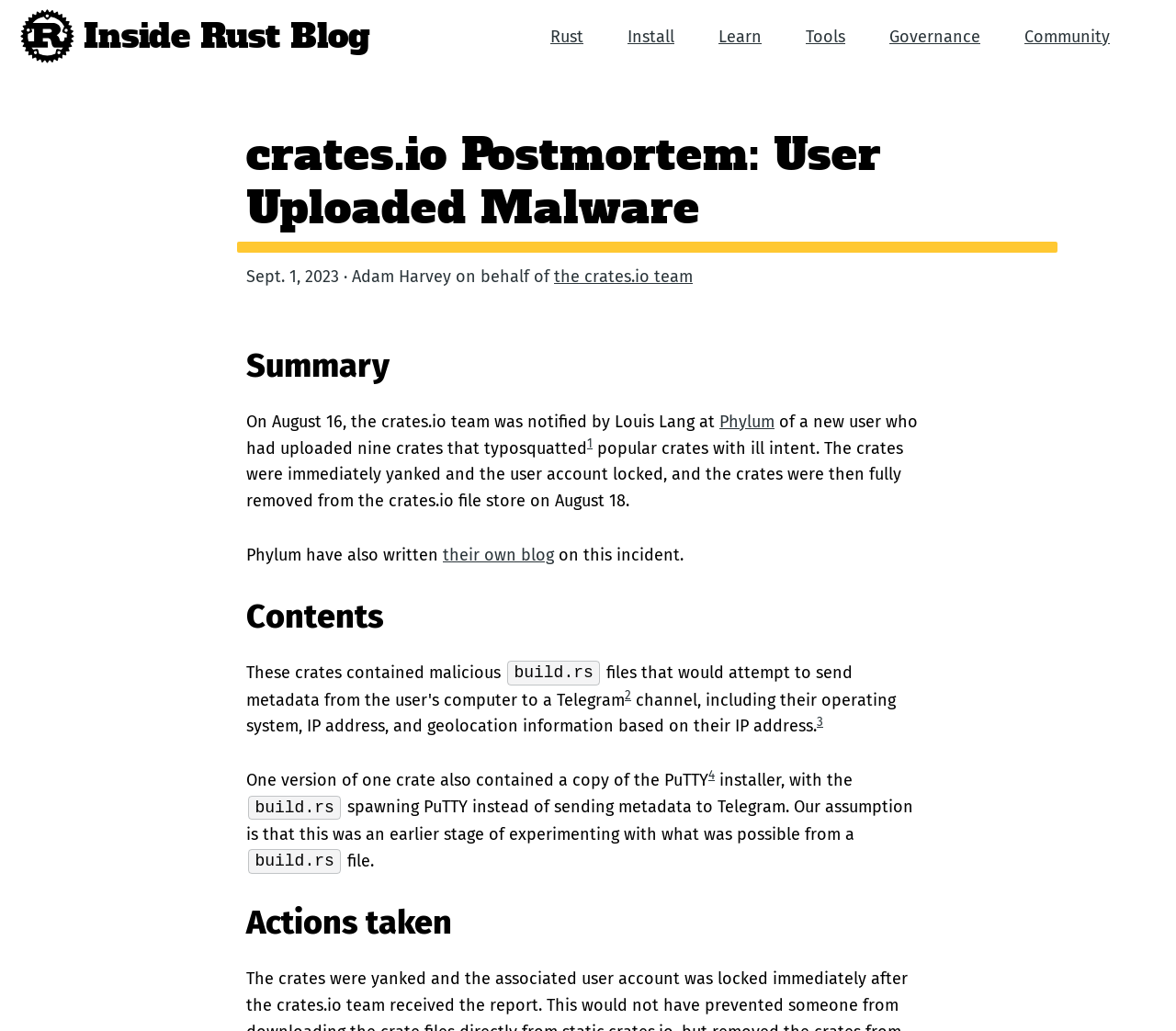Determine the bounding box coordinates of the clickable element to complete this instruction: "Read the postmortem summary". Provide the coordinates in the format of four float numbers between 0 and 1, [left, top, right, bottom].

[0.209, 0.335, 0.331, 0.375]